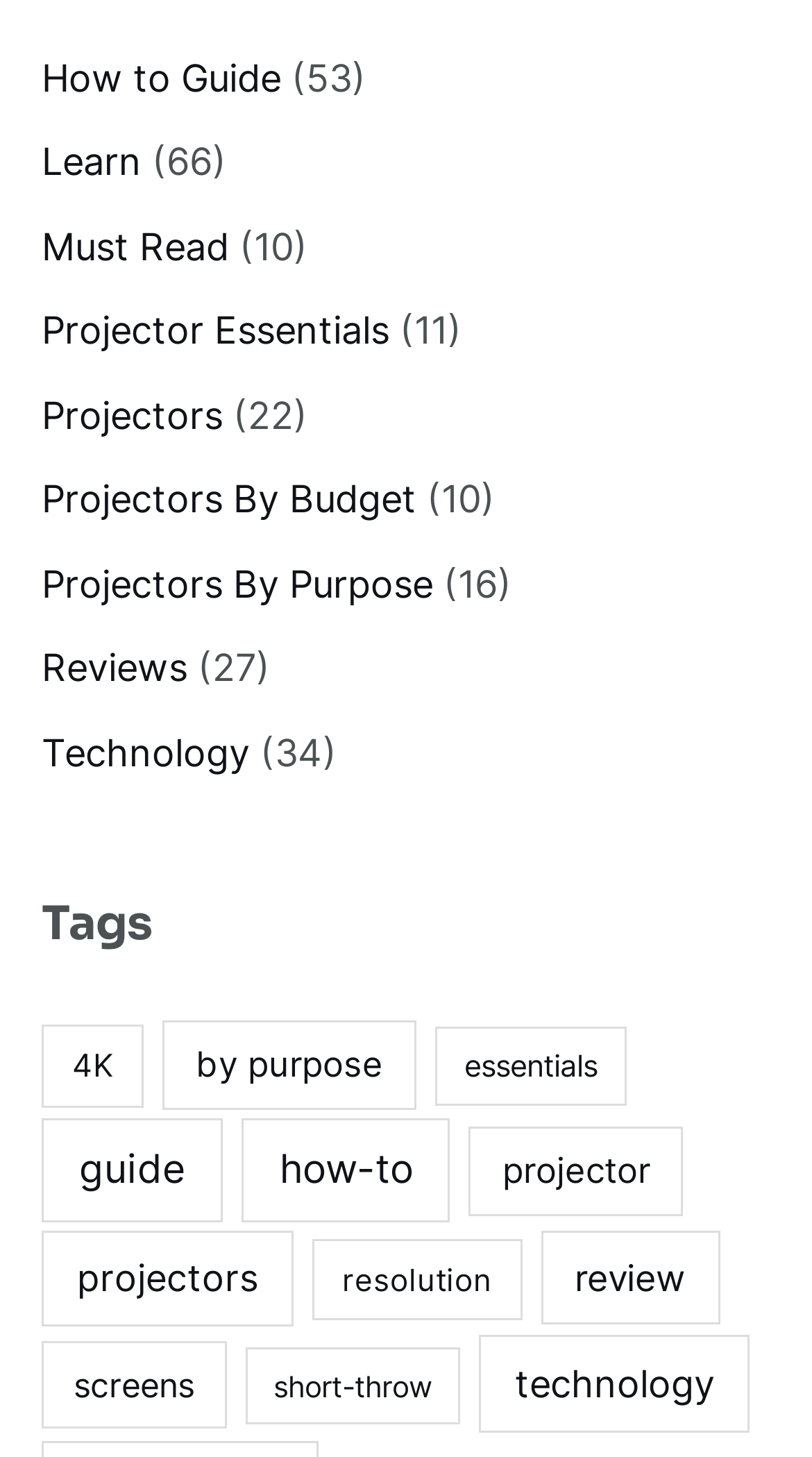Using the information from the screenshot, answer the following question thoroughly:
How many items are tagged with 'projector'?

I found the link 'projector' under the 'Tags' heading and saw that it has 16 items associated with it.